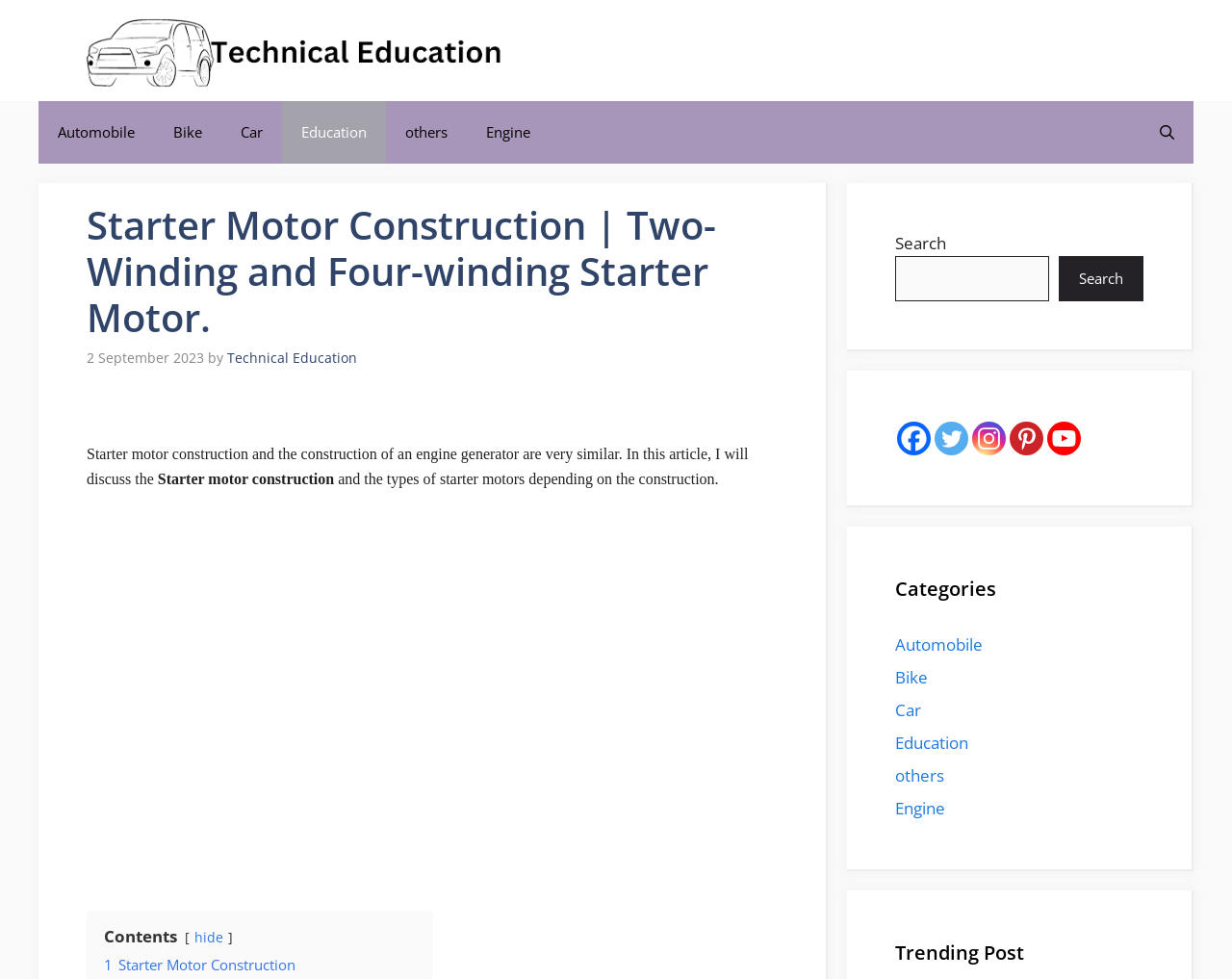Locate the bounding box coordinates of the element I should click to achieve the following instruction: "Open the Engine page".

[0.379, 0.103, 0.446, 0.167]